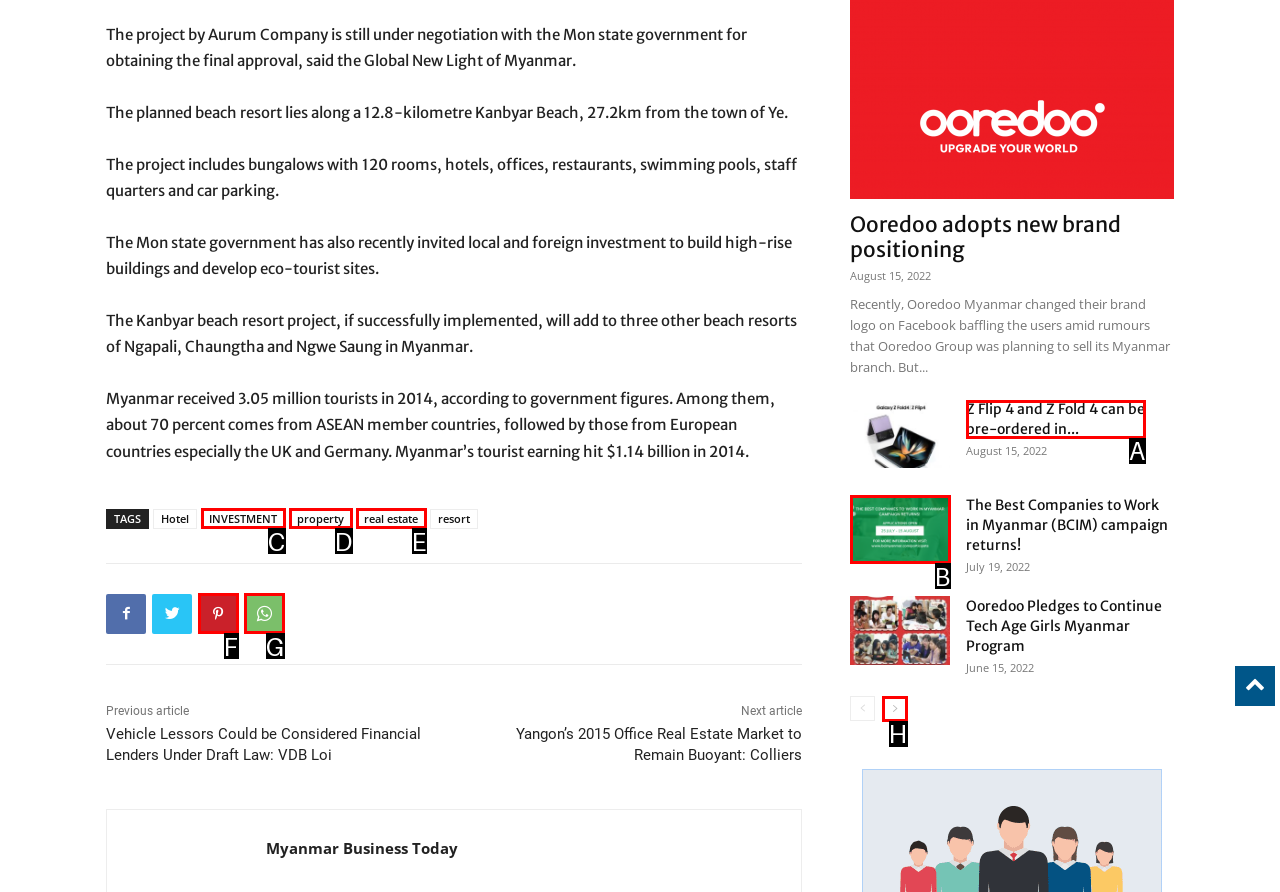Choose the letter of the UI element that aligns with the following description: property
State your answer as the letter from the listed options.

D